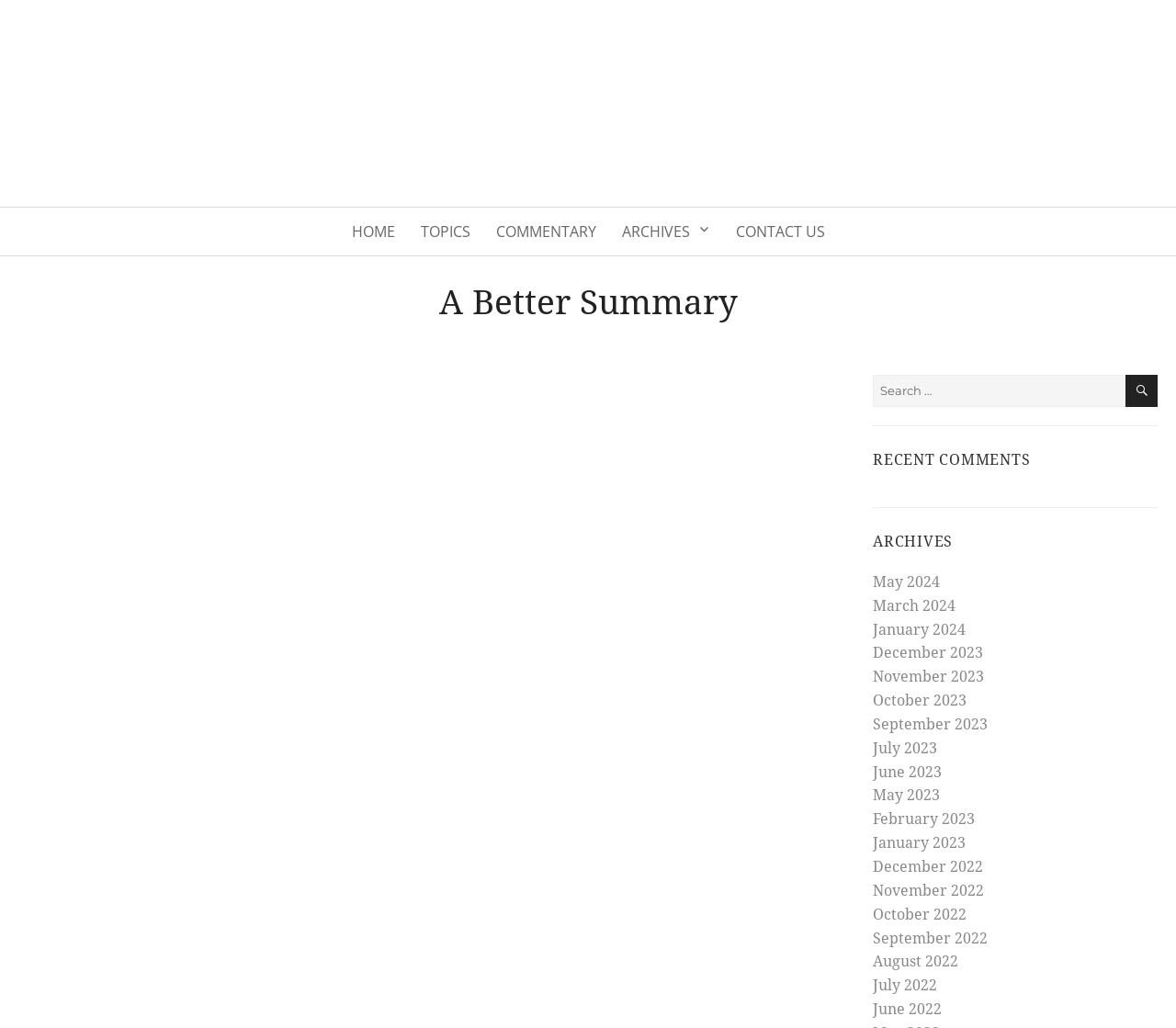Could you indicate the bounding box coordinates of the region to click in order to complete this instruction: "Click on CONTACT US link".

[0.614, 0.206, 0.712, 0.244]